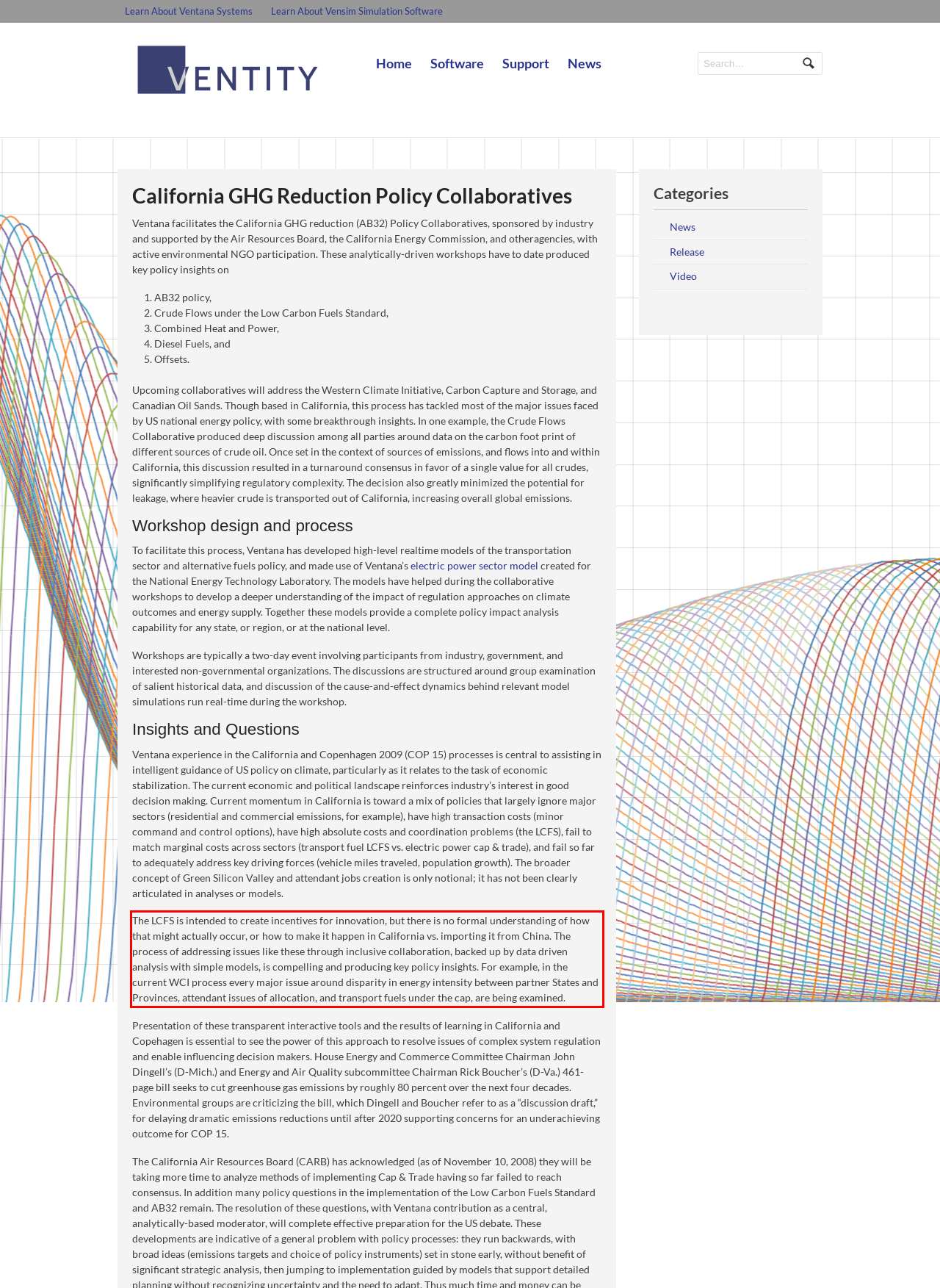You have a screenshot of a webpage, and there is a red bounding box around a UI element. Utilize OCR to extract the text within this red bounding box.

The LCFS is intended to create incentives for innovation, but there is no formal understanding of how that might actually occur, or how to make it happen in California vs. importing it from China. The process of addressing issues like these through inclusive collaboration, backed up by data driven analysis with simple models, is compelling and producing key policy insights. For example, in the current WCI process every major issue around disparity in energy intensity between partner States and Provinces, attendant issues of allocation, and transport fuels under the cap, are being examined.